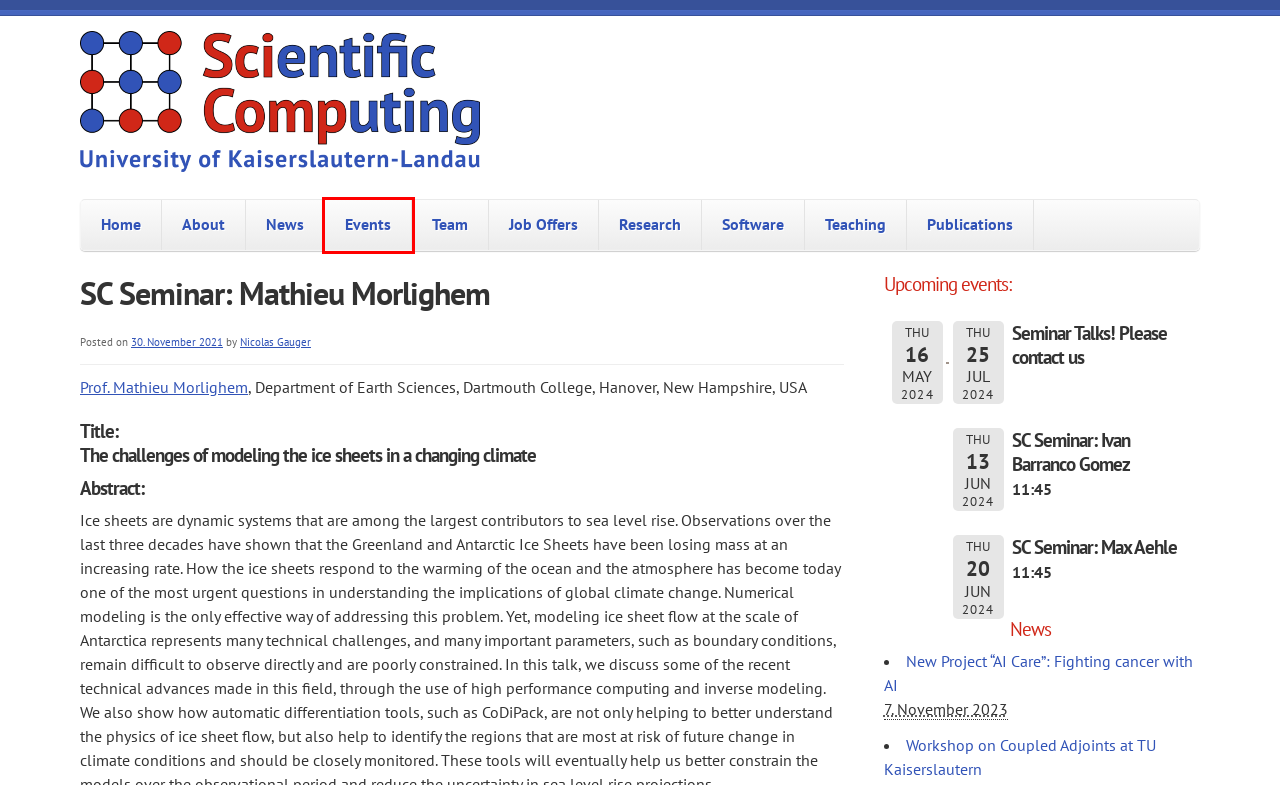You are provided with a screenshot of a webpage that includes a red rectangle bounding box. Please choose the most appropriate webpage description that matches the new webpage after clicking the element within the red bounding box. Here are the candidates:
A. News | Scientific Computing
B. Scientific Computing | RPTU
C. Team members – Ice Sheet Modeling Group
D. Job Offers | Scientific Computing
E. About | Scientific Computing
F. Events | Scientific Computing
G. Teaching | Scientific Computing
H. Workshop on Coupled Adjoints at TU Kaiserslautern | Scientific Computing

F